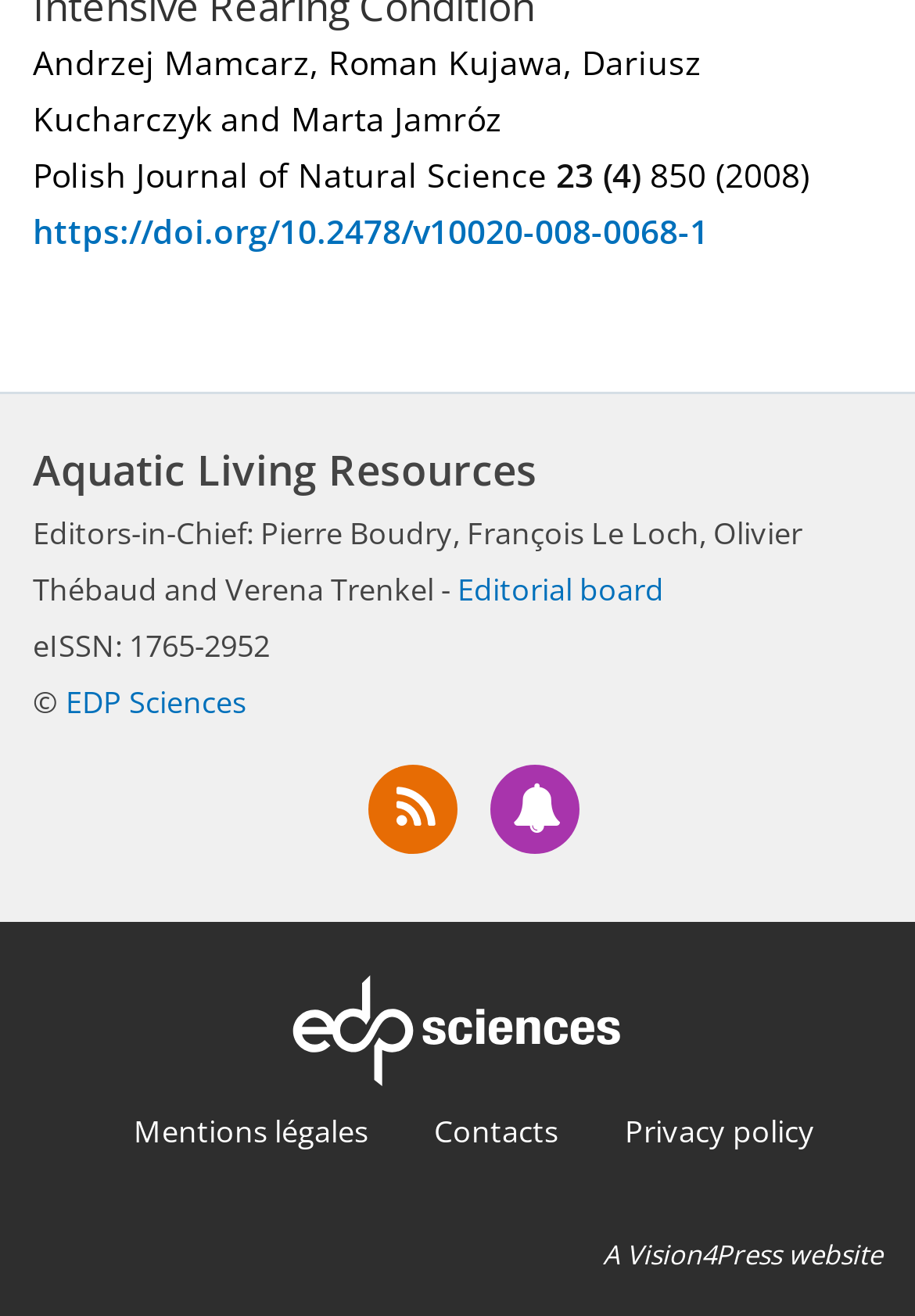Identify the bounding box coordinates for the region of the element that should be clicked to carry out the instruction: "View the editorial board". The bounding box coordinates should be four float numbers between 0 and 1, i.e., [left, top, right, bottom].

[0.5, 0.432, 0.726, 0.464]